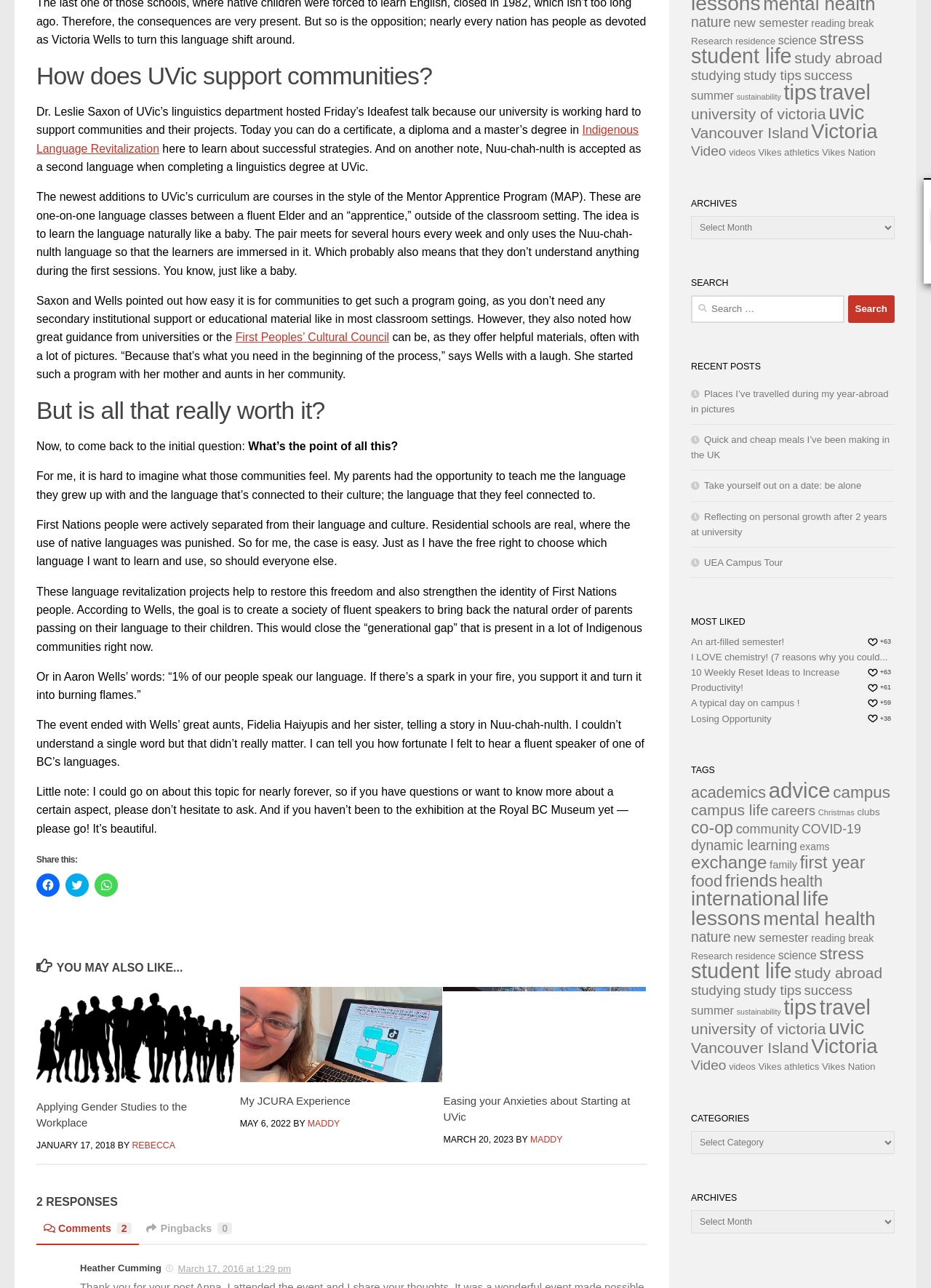Specify the bounding box coordinates of the area that needs to be clicked to achieve the following instruction: "Read the article 'Applying Gender Studies to the Workplace'".

[0.039, 0.854, 0.201, 0.876]